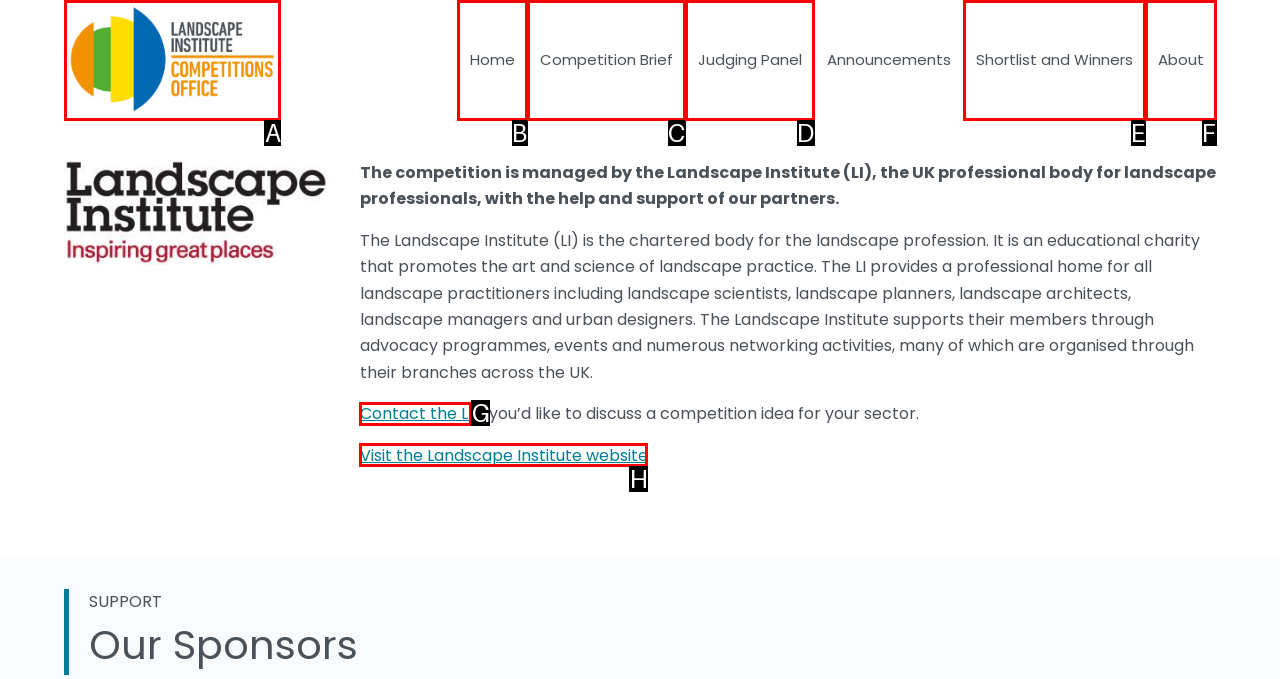Identify the HTML element to click to fulfill this task: Visit the Landscape Institute website
Answer with the letter from the given choices.

H